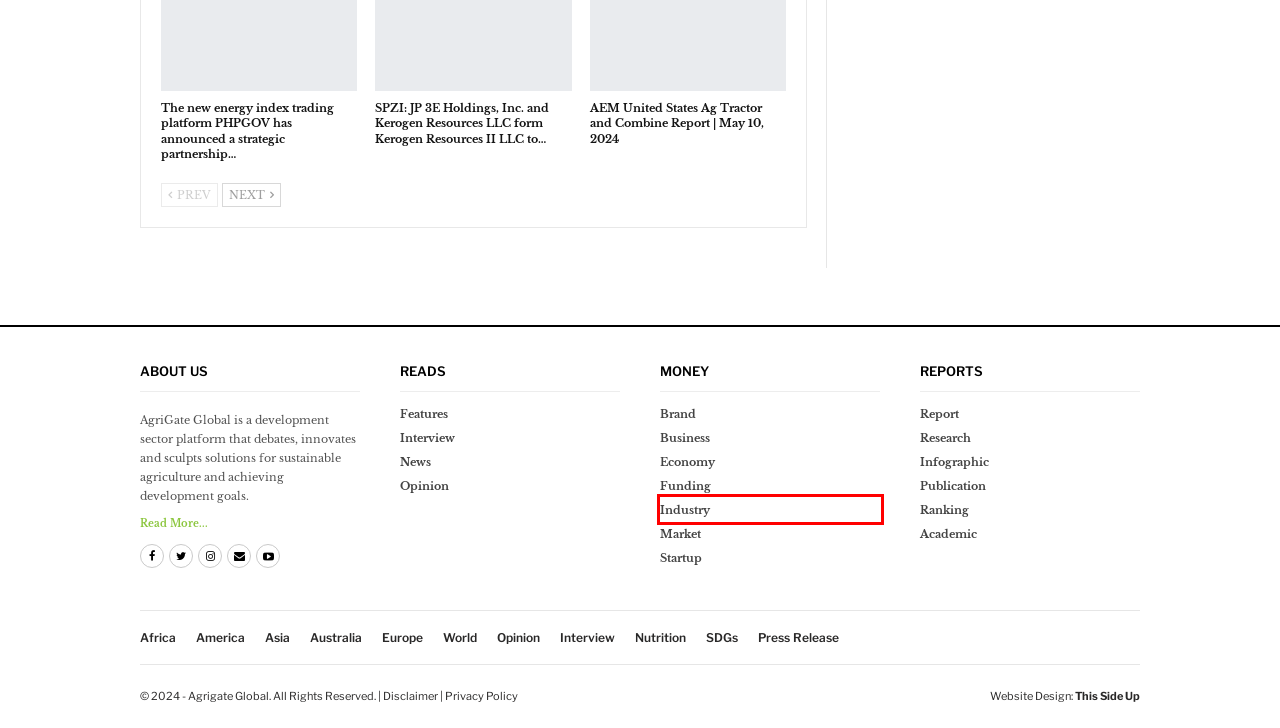You are looking at a webpage screenshot with a red bounding box around an element. Pick the description that best matches the new webpage after interacting with the element in the red bounding box. The possible descriptions are:
A. Industry – Agrigate Global
B. Academic – Agrigate Global
C. Report – Agrigate Global
D. Research – Agrigate Global
E. Funding – Agrigate Global
F. Publication – Agrigate Global
G. This Side Up | Digital Marketing Agency | Noida | Delhi
H. Brand – Agrigate Global

A